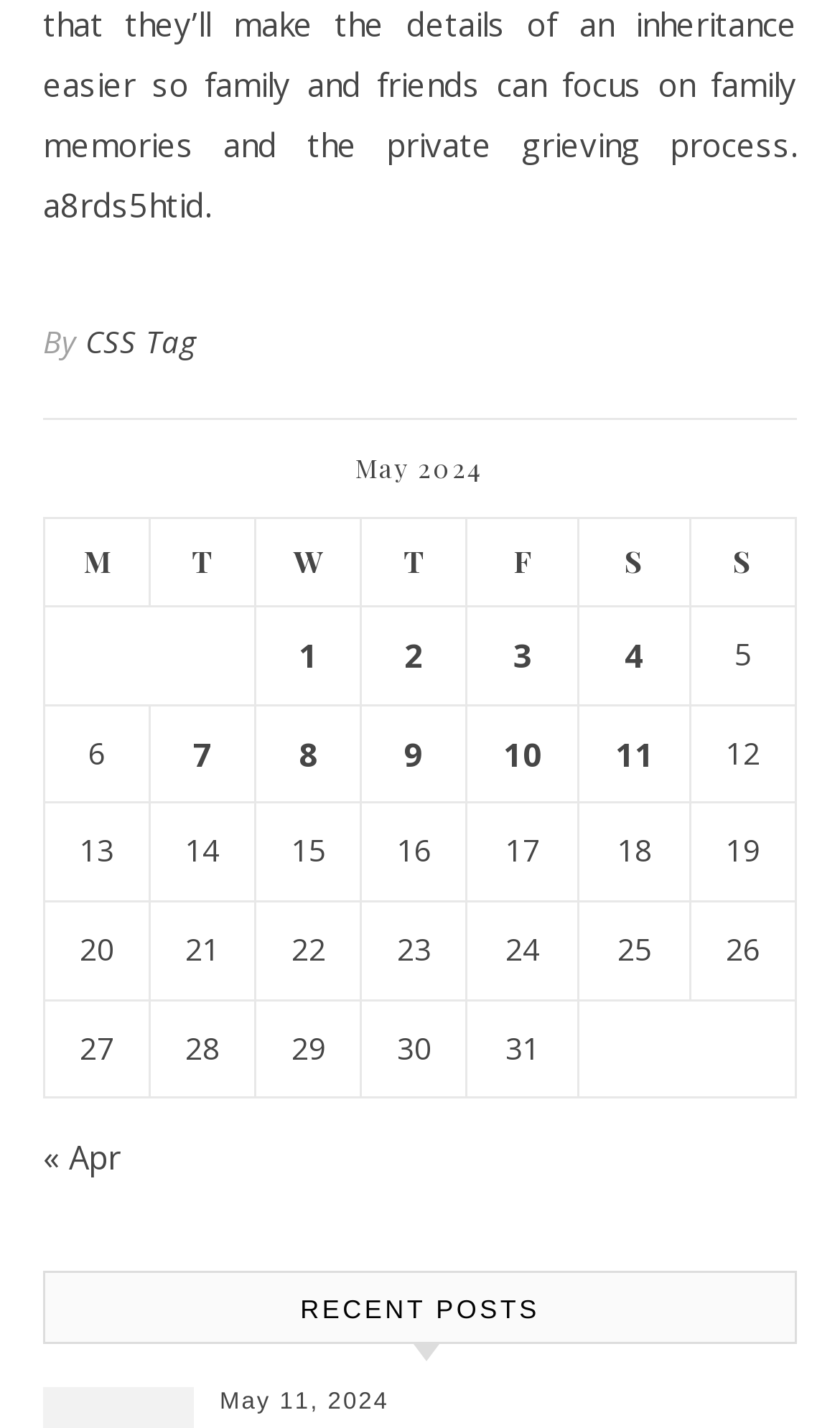Using the provided element description: "Log in", identify the bounding box coordinates. The coordinates should be four floats between 0 and 1 in the order [left, top, right, bottom].

None